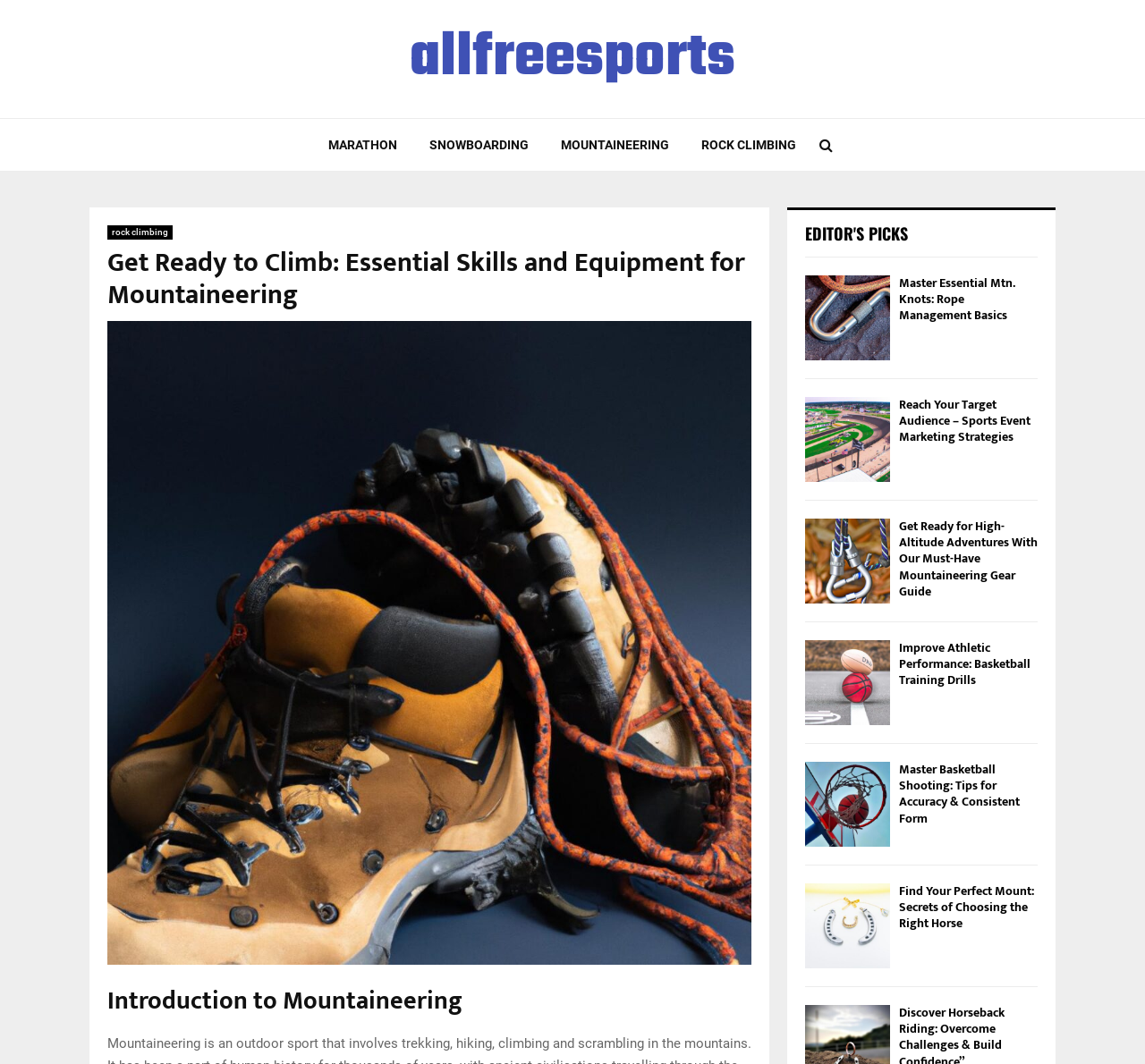Write an elaborate caption that captures the essence of the webpage.

The webpage is about mountaineering, with a focus on essential skills and equipment. At the top, there is a heading "allfreesports" and a link to the same name. Below this, there are five links to different sports categories: MARATHON, SNOWBOARDING, MOUNTAINEERING, ROCK CLIMBING, and a search icon.

On the left side, there is a header section with a link to "rock climbing" and a heading "Get Ready to Climb: Essential Skills and Equipment for Mountaineering". Below this, there is another heading "Introduction to Mountaineering".

On the right side, there is a section with the title "EDITOR'S PICKS". This section contains five articles, each with a link and a heading. The articles are about various topics related to mountaineering, such as rope management basics, sports event marketing strategies, mountaineering gear guides, basketball training drills, and choosing the right horse. Each article has a link to read more.

Overall, the webpage provides a comprehensive guide to mountaineering, with links to different categories and articles that offer tips and advice on various aspects of the sport.